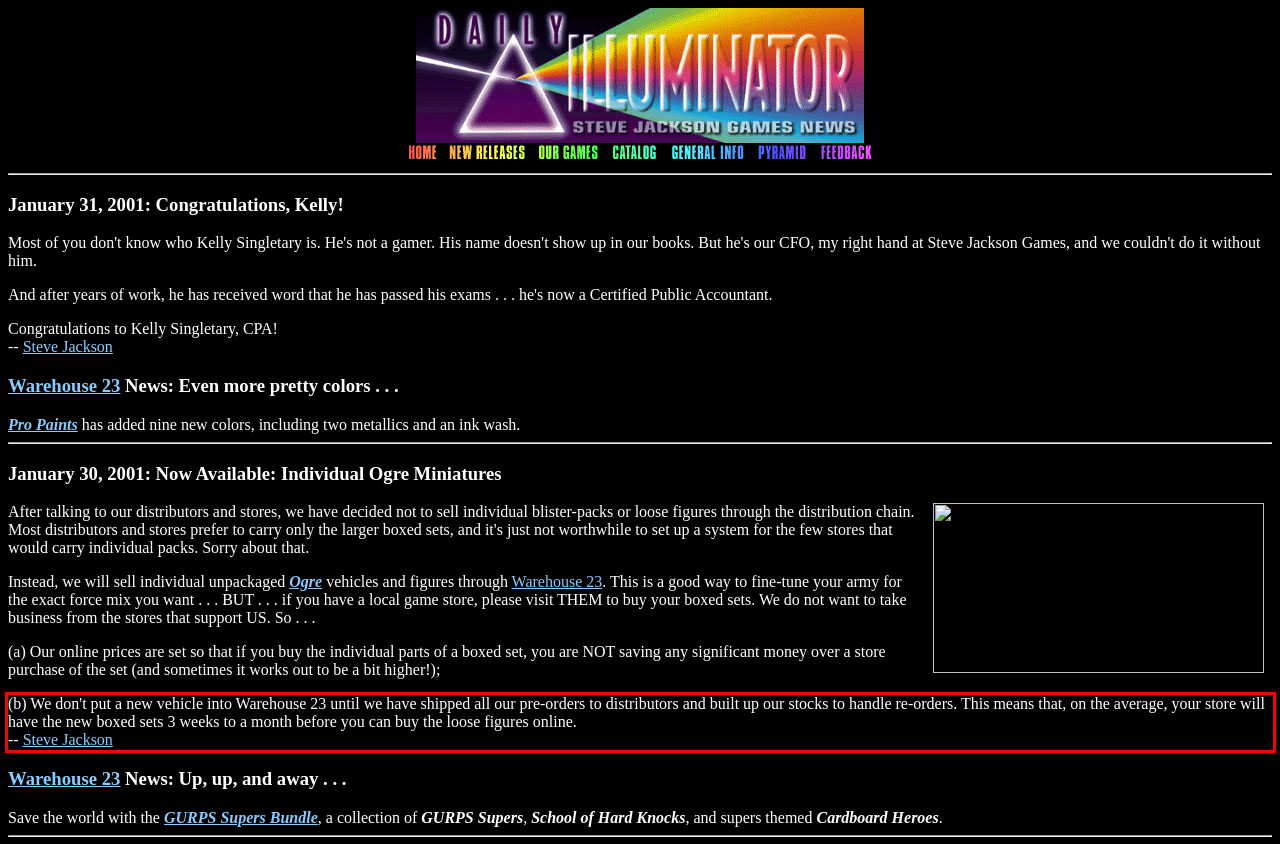Examine the webpage screenshot and use OCR to recognize and output the text within the red bounding box.

(b) We don't put a new vehicle into Warehouse 23 until we have shipped all our pre-orders to distributors and built up our stocks to handle re-orders. This means that, on the average, your store will have the new boxed sets 3 weeks to a month before you can buy the loose figures online. -- Steve Jackson